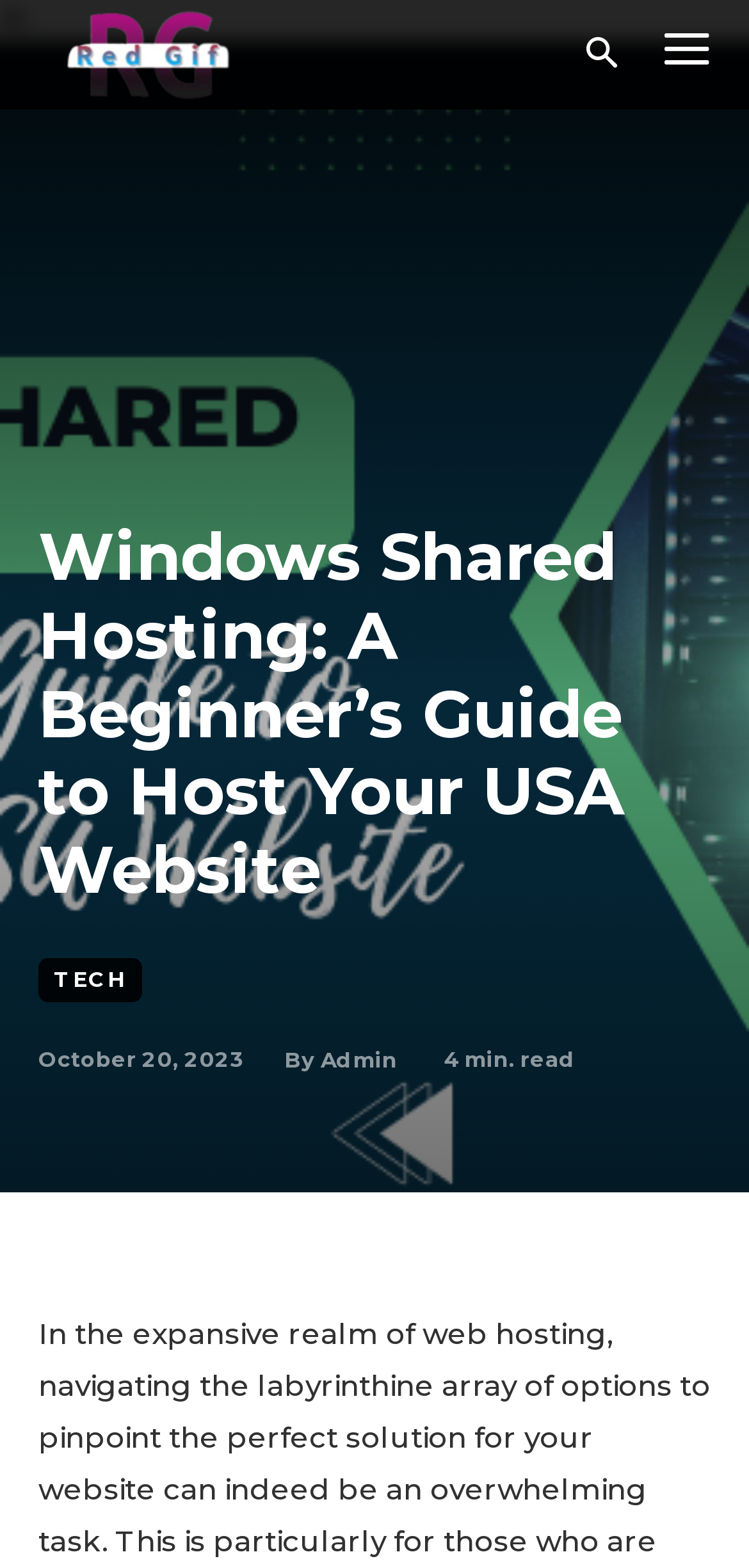Identify and extract the main heading from the webpage.

Windows Shared Hosting: A Beginner’s Guide to Host Your USA Website